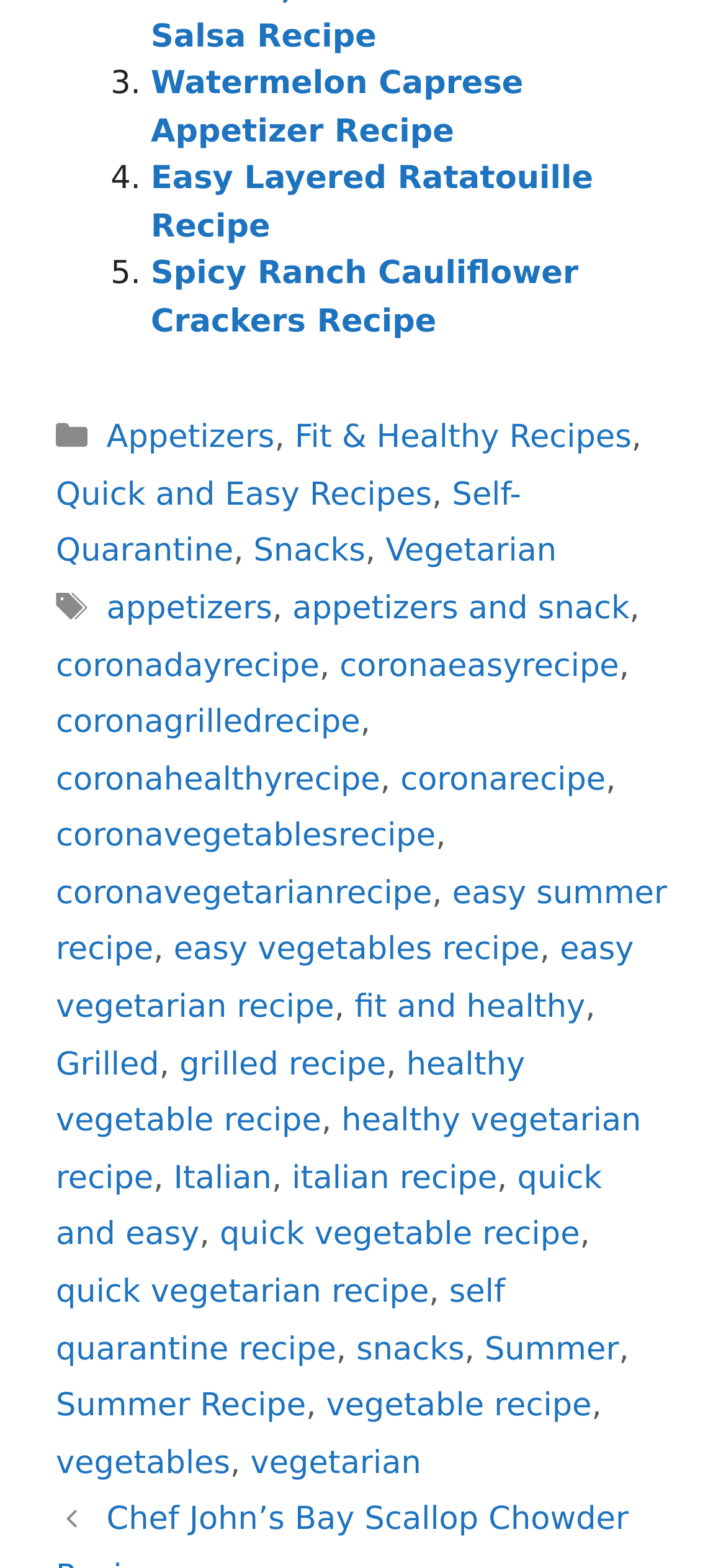Please locate the UI element described by "Betnovate C Tube" and provide its bounding box coordinates.

None